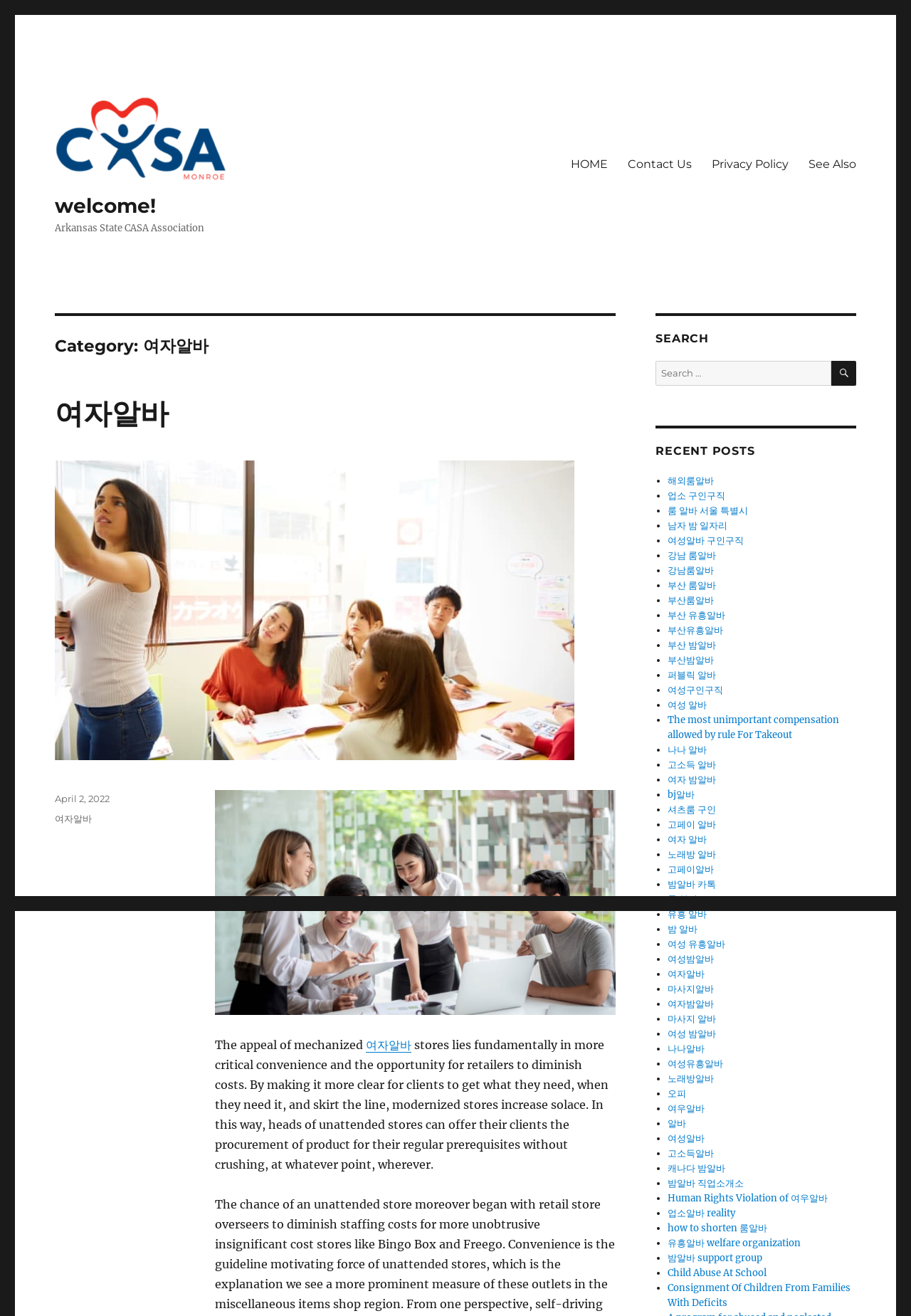Explain the webpage's design and content in an elaborate manner.

This webpage is an archive page for "여자알바" (meaning "women's part-time jobs" in Korean). At the top, there is a welcome message with a link and an image. Below that, there is a navigation menu with links to "HOME", "Contact Us", "Privacy Policy", and "See Also".

On the left side, there is a header section with a heading "Category: 여자알바" and a subheading "여자알바". Below that, there is a paragraph of text discussing the appeal of mechanized stores and their benefits to customers.

On the right side, there is a search bar with a heading "SEARCH" and a button to submit the search query. Below that, there is a section with a heading "RECENT POSTS" that lists 20 recent posts with links to each post. The posts are marked with bullet points and have titles such as "해외룸알바", "업소 구인구직", and "여성알바 구인구직".

At the bottom of the page, there is a footer section with links to categories and a posting date.